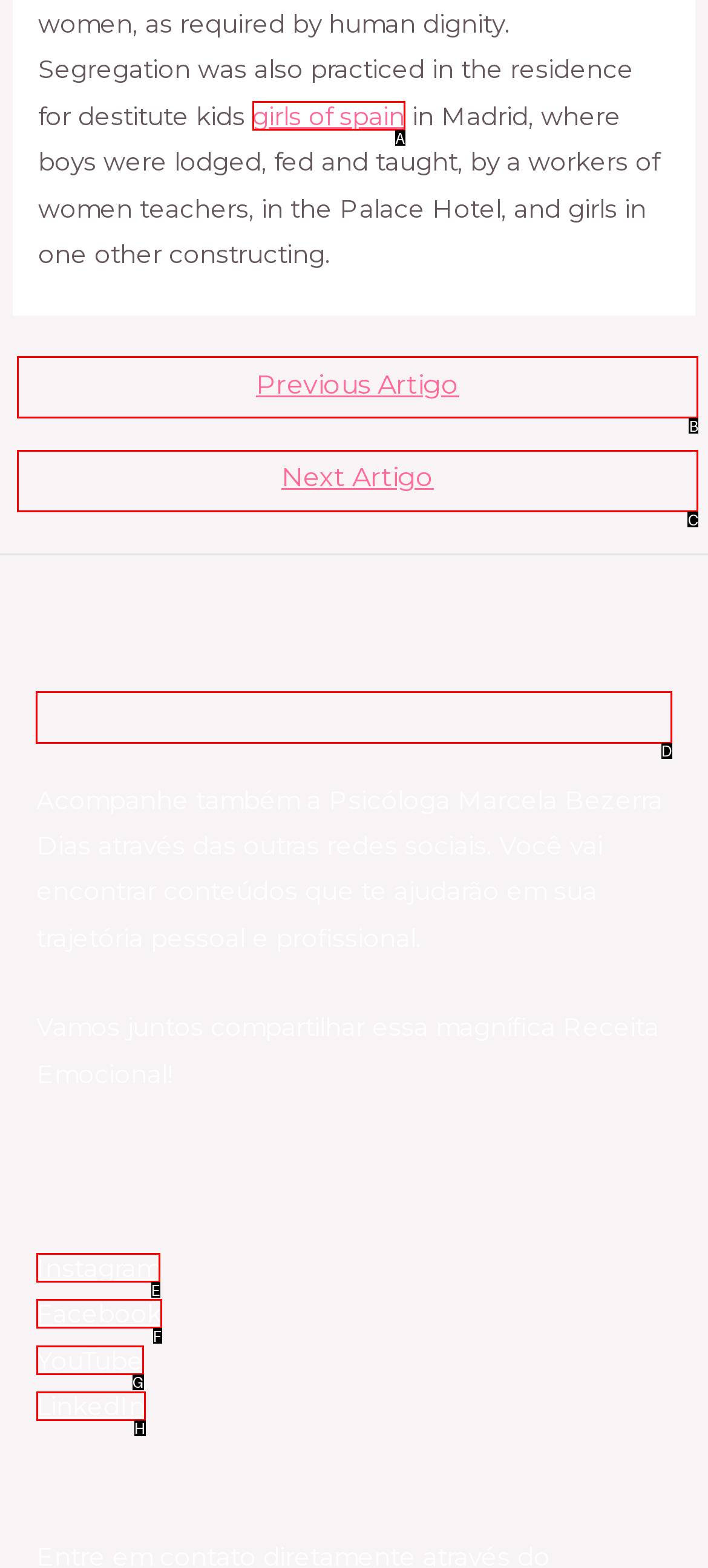Given the task: Read more about Marcela, indicate which boxed UI element should be clicked. Provide your answer using the letter associated with the correct choice.

D